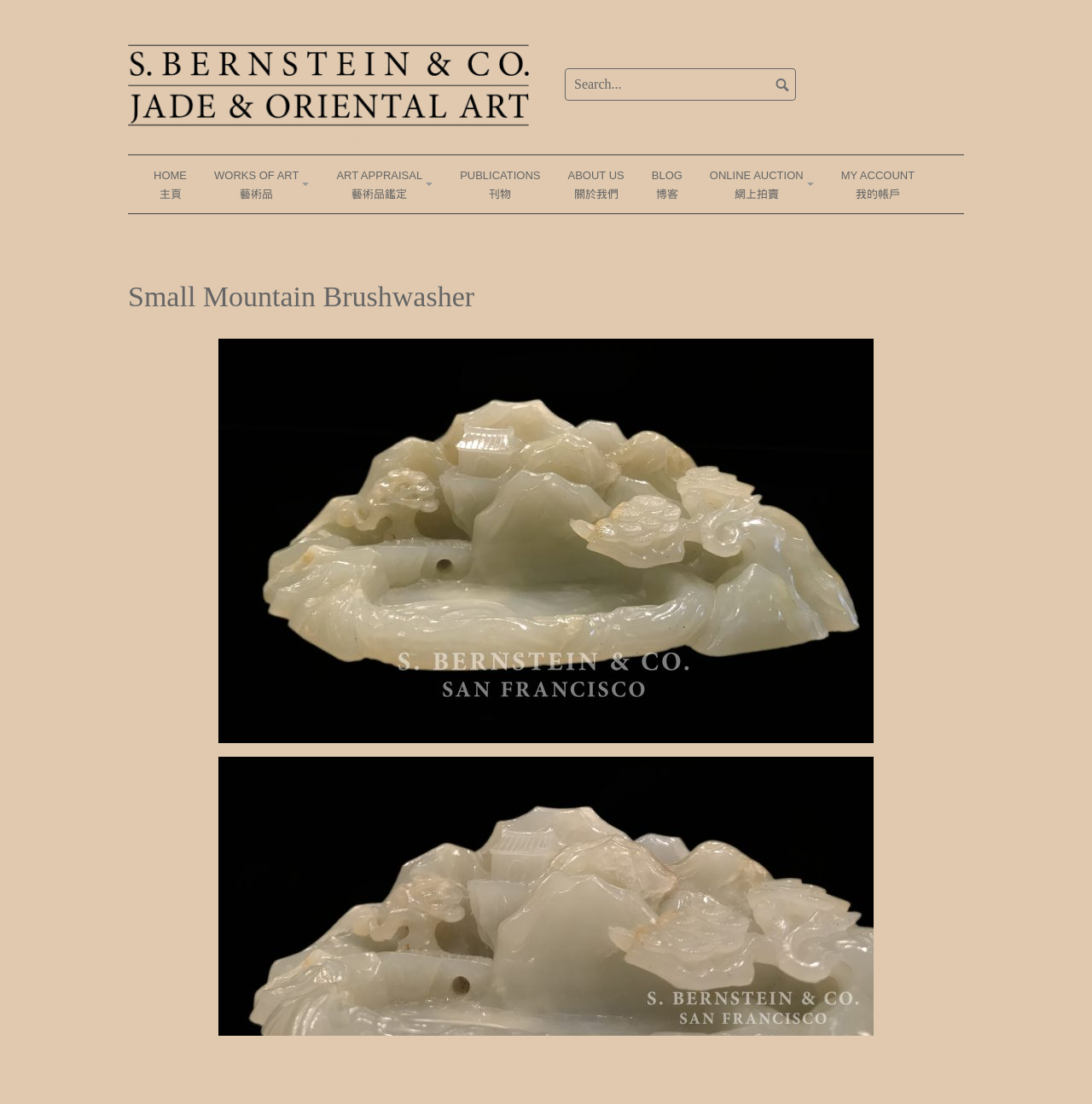Can you show the bounding box coordinates of the region to click on to complete the task described in the instruction: "Go to home page"?

[0.131, 0.141, 0.18, 0.193]